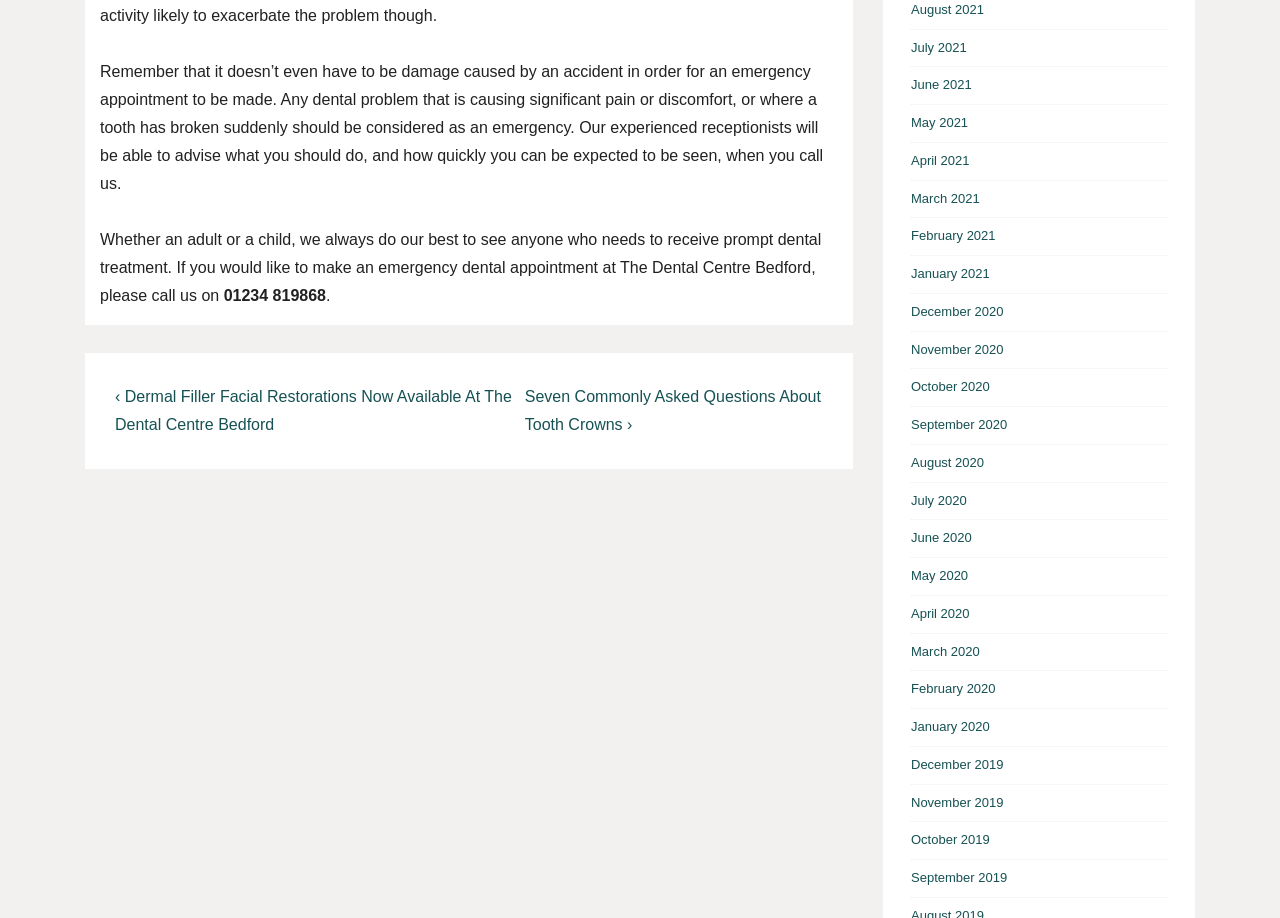What is the navigation section title?
Give a single word or phrase answer based on the content of the image.

Post navigation